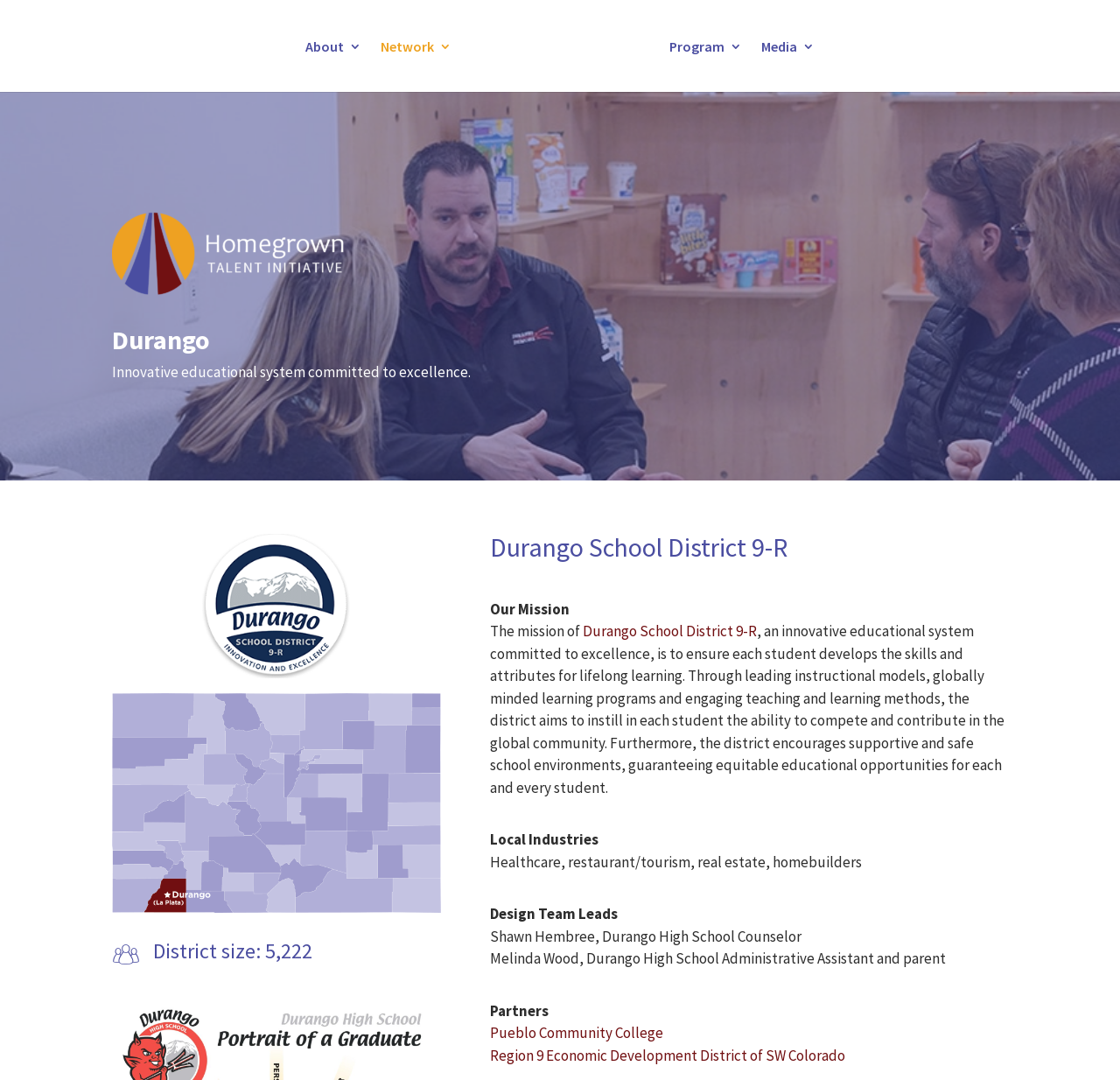Can you identify the bounding box coordinates of the clickable region needed to carry out this instruction: 'Explore Durango School District 9-R'? The coordinates should be four float numbers within the range of 0 to 1, stated as [left, top, right, bottom].

[0.52, 0.575, 0.676, 0.593]